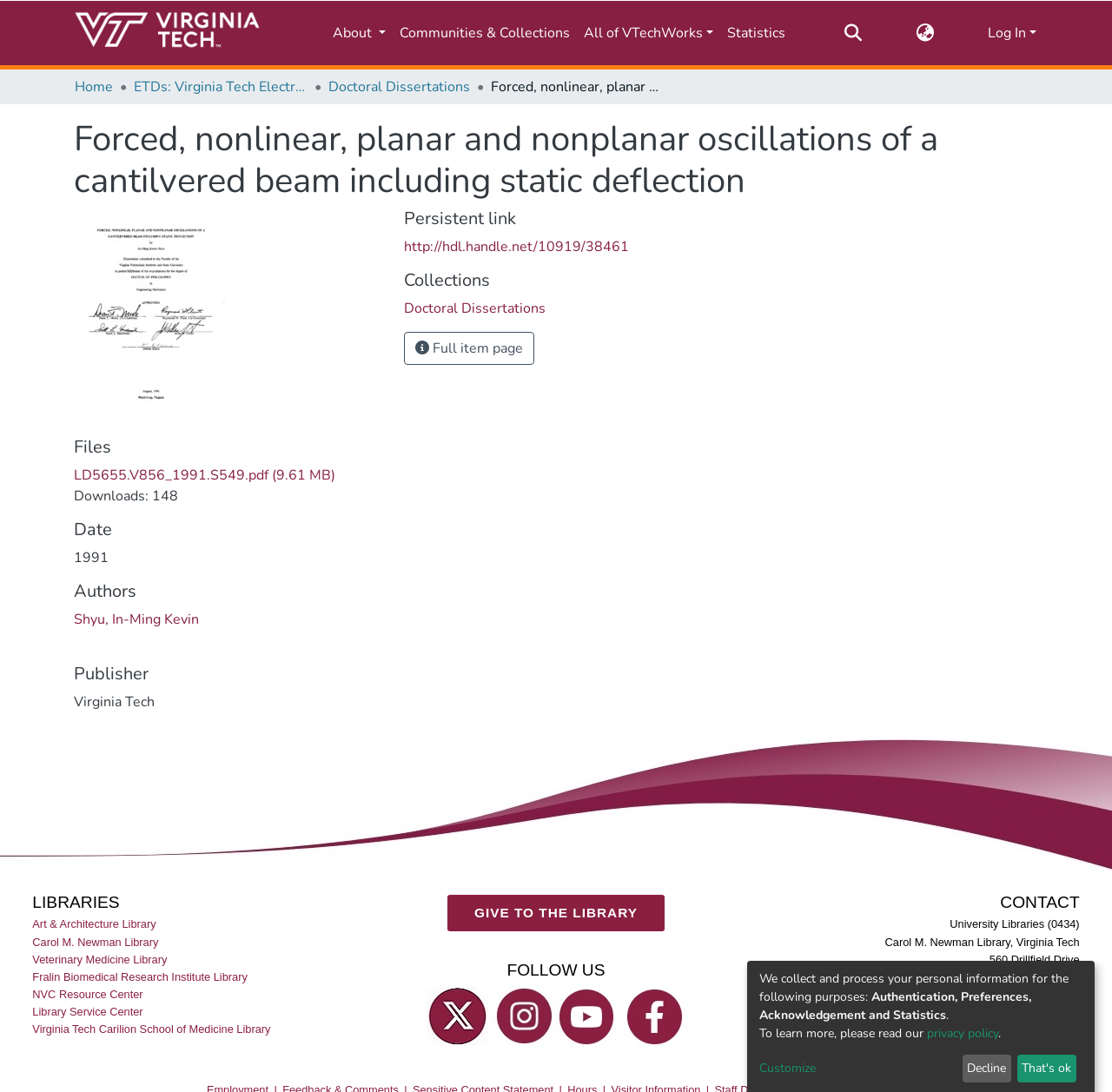Explain the webpage in detail.

This webpage appears to be a repository for a dissertation titled "Forced, nonlinear, planar and nonplanar oscillations of a cantilevered beam including static deflection." The page is divided into several sections.

At the top, there is a main navigation bar with links to the repository logo, About, Communities & Collections, All of VTechWorks, and Statistics. To the right of the navigation bar, there is a search box with a submit button.

Below the navigation bar, there is a breadcrumb navigation section with links to Home, ETDs: Virginia Tech Electronic Theses and Dissertations, and Doctoral Dissertations.

The main content section is divided into several parts. At the top, there is a heading with the title of the dissertation. Below the title, there are links to files, including a PDF file with a size of 9.61 MB. There is also information about the number of downloads, which is 148.

The next section provides information about the date, authors, publisher, and persistent link. The authors' section includes a link to the author's name, Shyu, In-Ming Kevin. The publisher is listed as Virginia Tech.

Further down, there are sections for collections, including a link to Doctoral Dissertations, and a button to view the full item page.

At the bottom of the page, there is a footer section with links to various libraries, including the Art & Architecture Library, Carol M. Newman Library, and Veterinary Medicine Library. There are also links to follow the library on social media platforms such as Twitter, Instagram, YouTube, and Facebook.

To the right of the footer section, there is a contact section with the address, phone number, and email of the University Libraries.

Finally, there is a section with information about the collection and processing of personal information, including a link to the privacy policy. There are also buttons to customize or decline the collection of personal information.